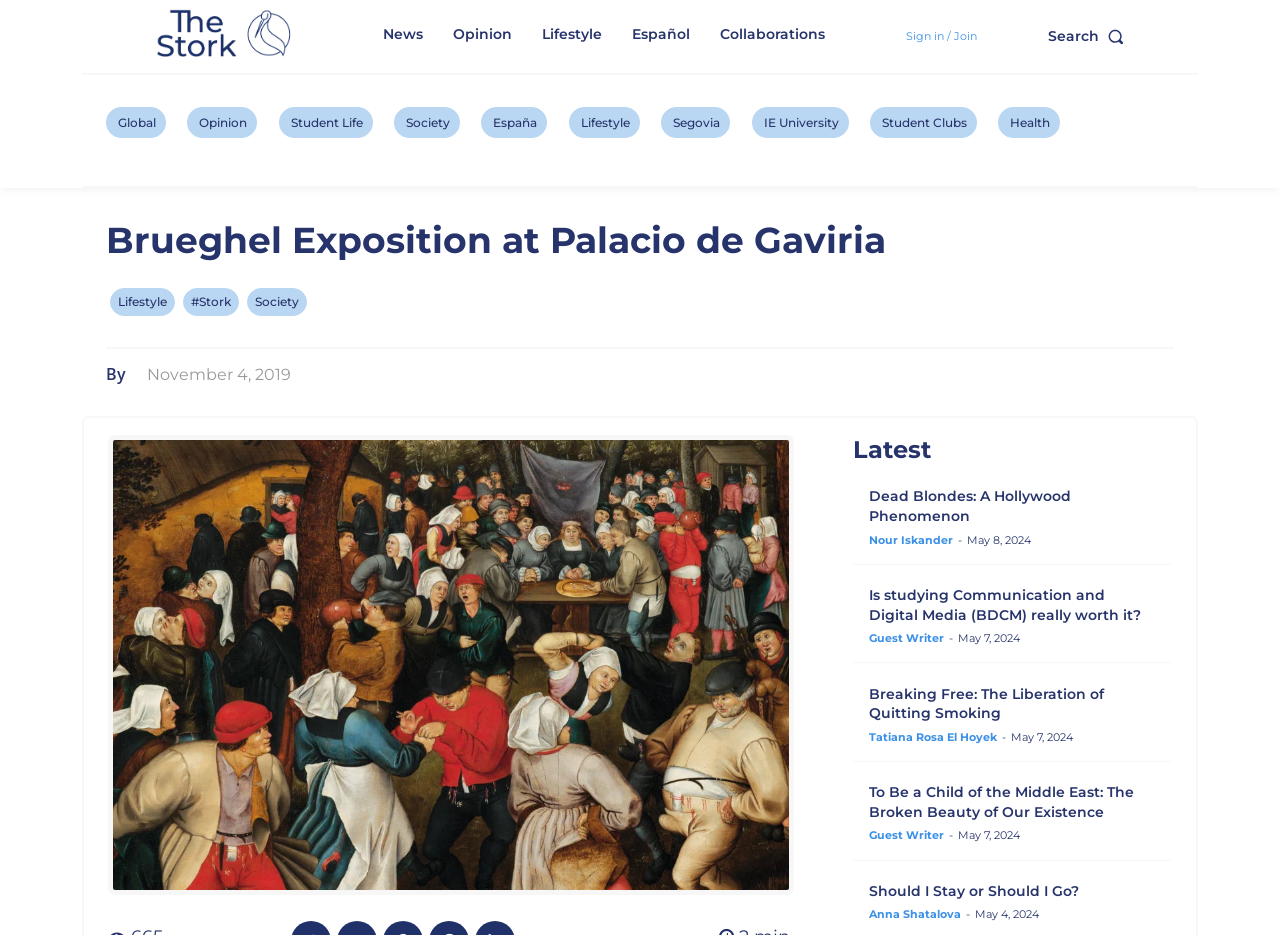Give the bounding box coordinates for this UI element: "Contact Us". The coordinates should be four float numbers between 0 and 1, arranged as [left, top, right, bottom].

None